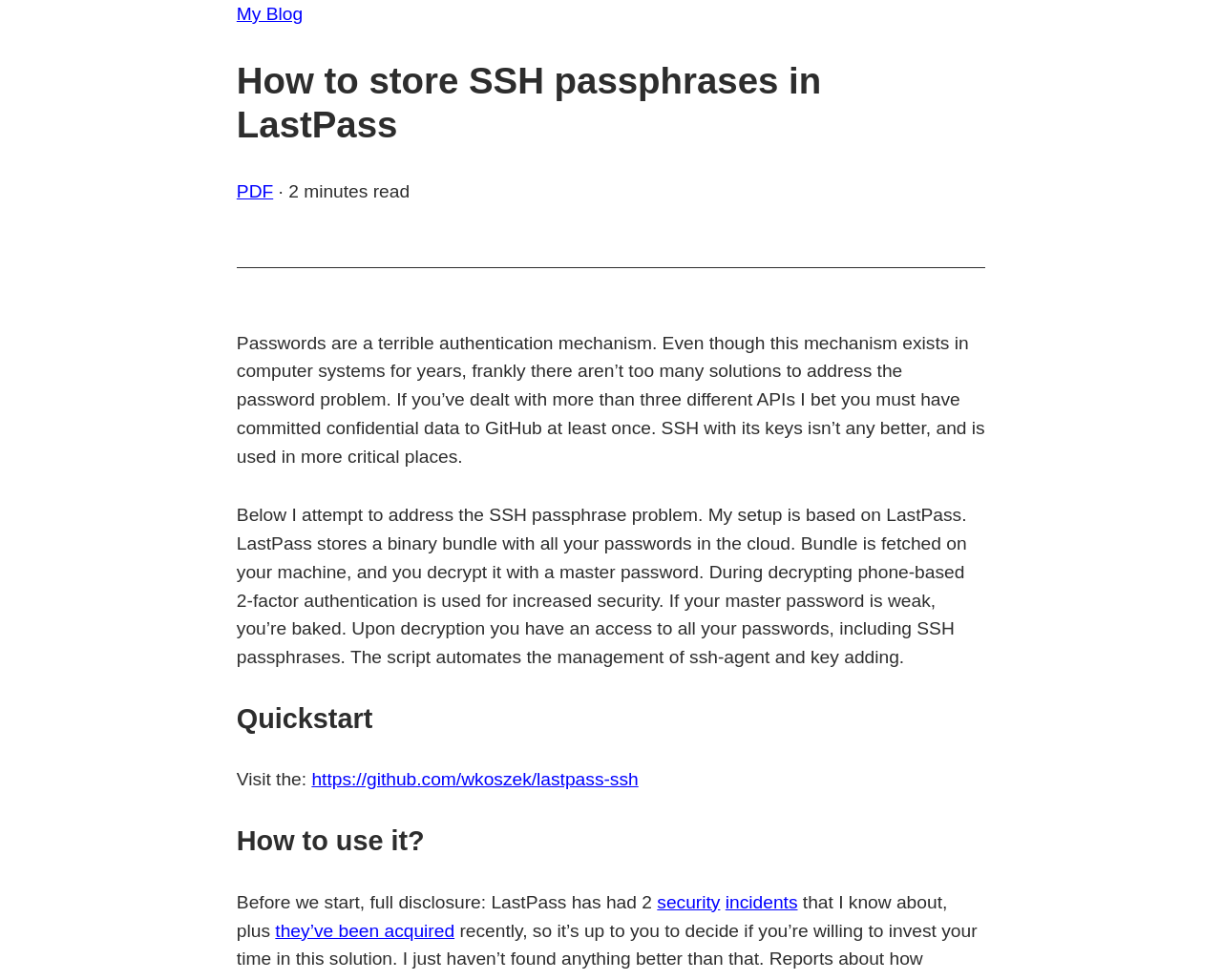What is the estimated reading time of this article?
Answer the question with a single word or phrase by looking at the picture.

2 minutes